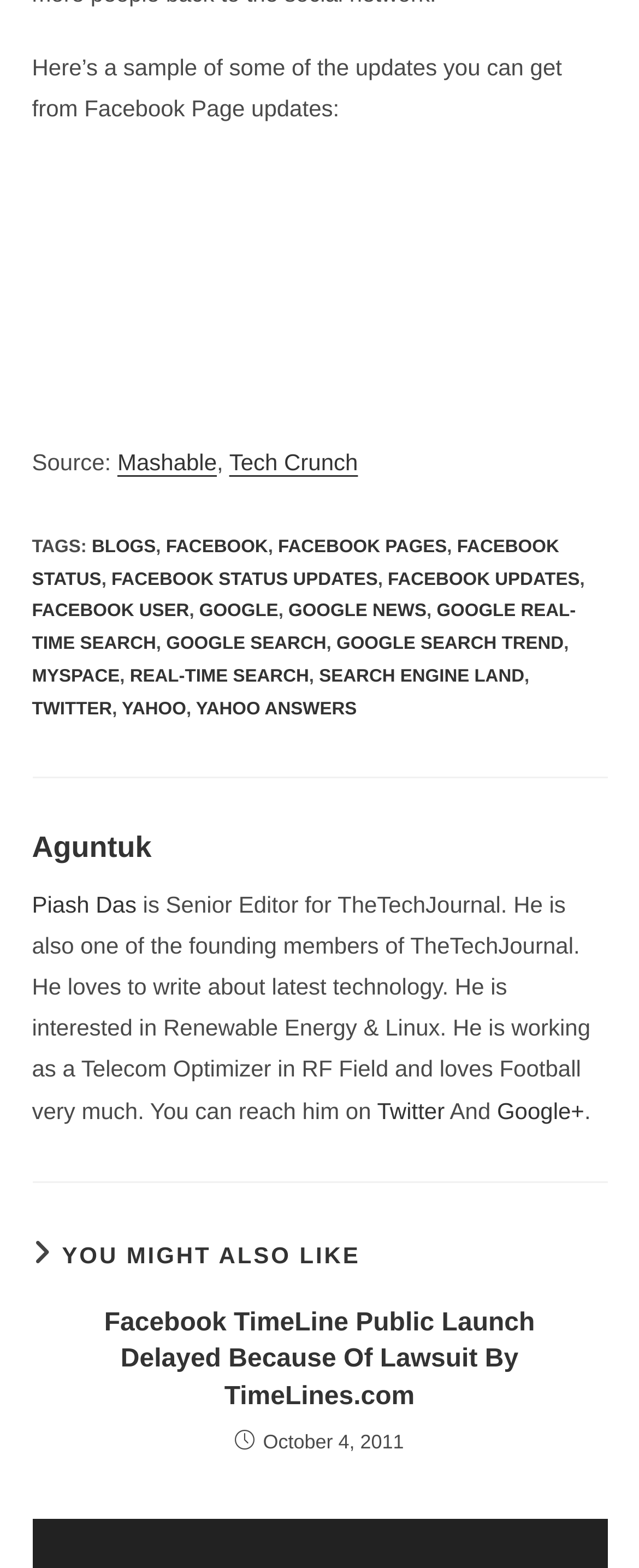Please locate the bounding box coordinates of the element's region that needs to be clicked to follow the instruction: "Visit Mashable". The bounding box coordinates should be provided as four float numbers between 0 and 1, i.e., [left, top, right, bottom].

[0.184, 0.286, 0.339, 0.303]